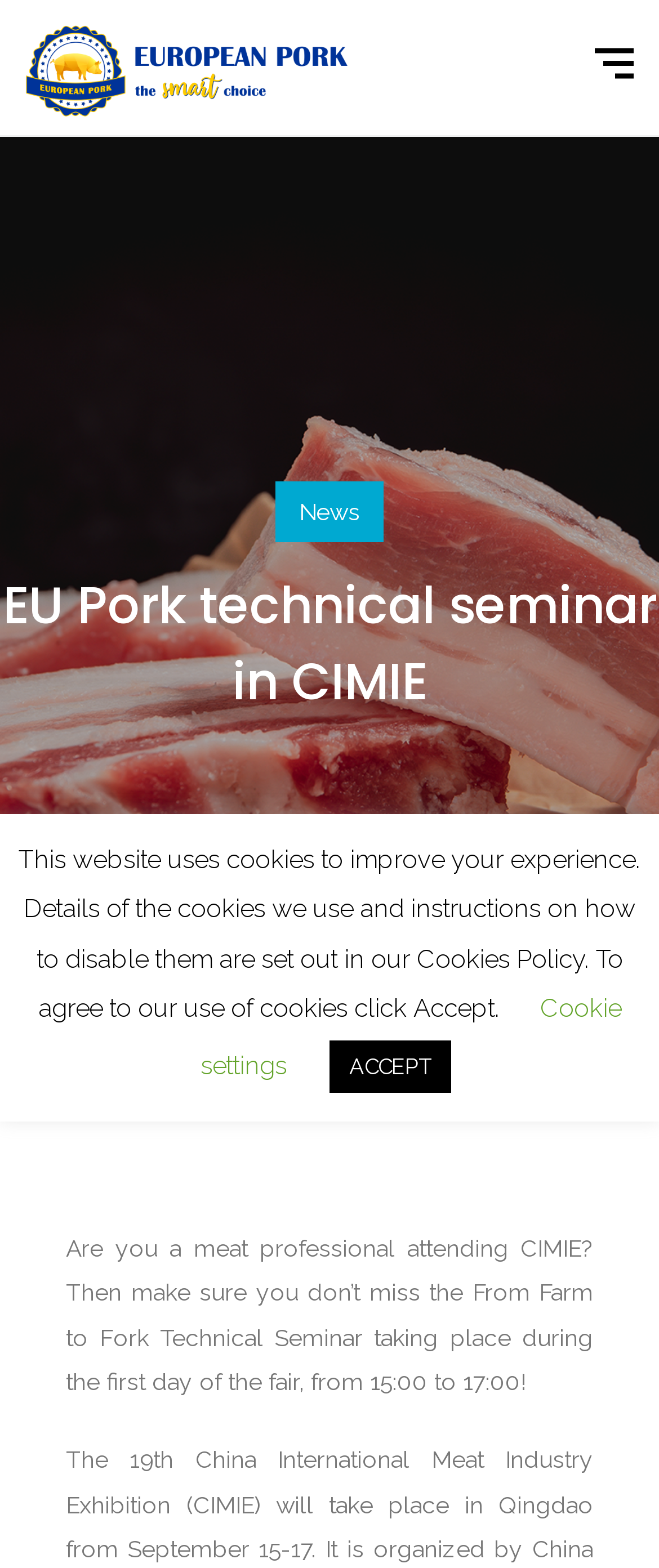Provide a short, one-word or phrase answer to the question below:
What is the navigation item next to 'News'?

None